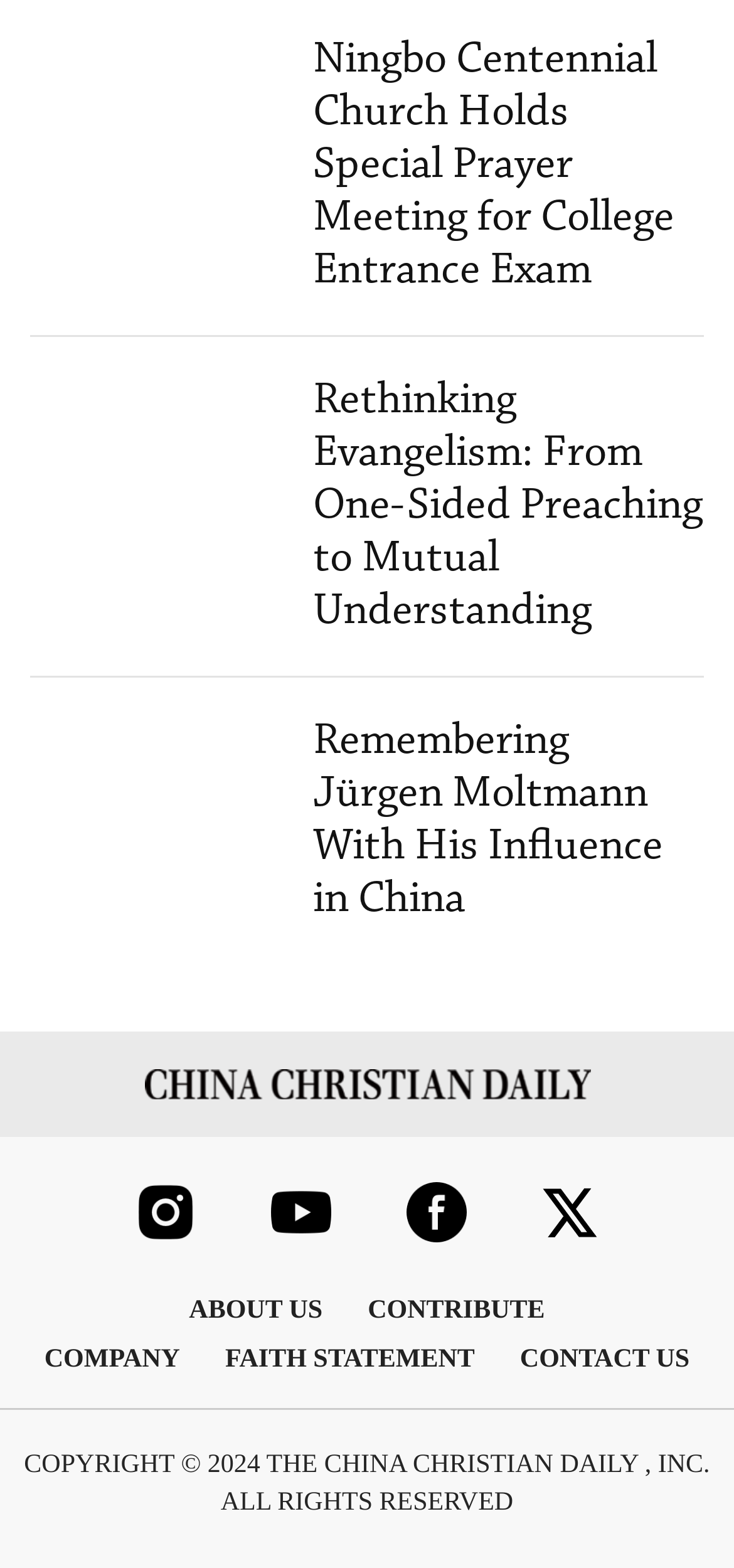Give a concise answer using only one word or phrase for this question:
What is the content of the footer?

Copyright information